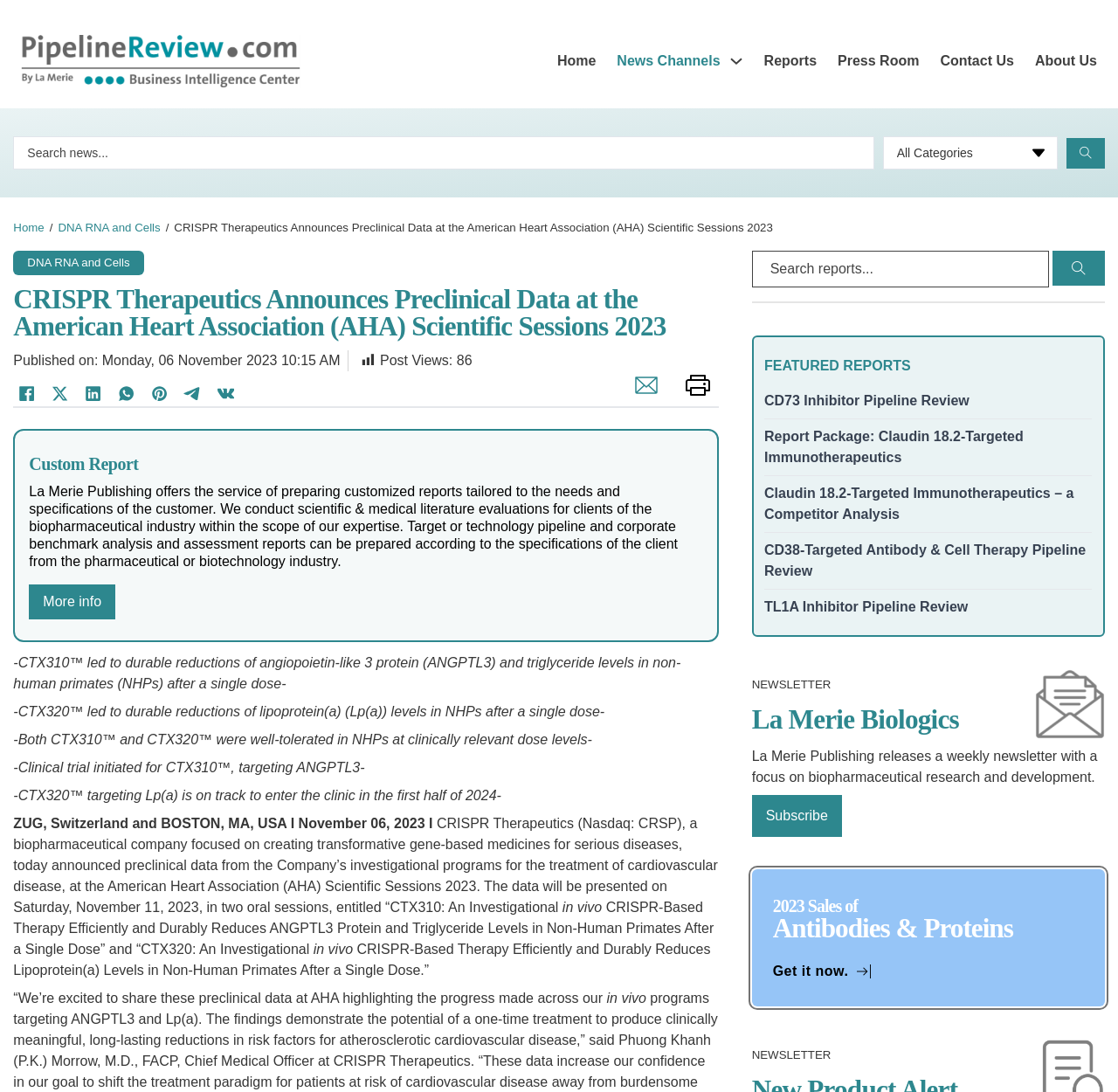Give a concise answer of one word or phrase to the question: 
What is the purpose of the custom report service?

To prepare customized reports